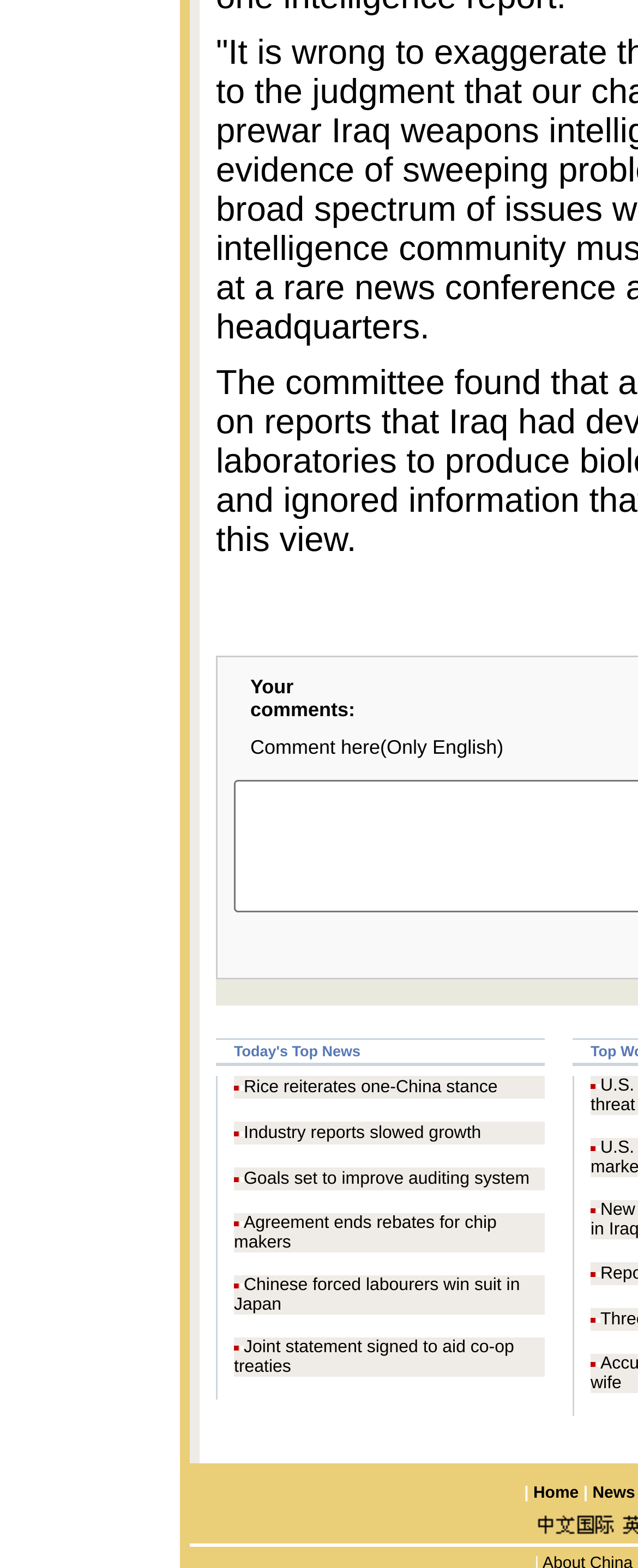Please locate the bounding box coordinates of the element that should be clicked to complete the given instruction: "Click on 'Chinese forced labourers win suit in Japan'".

[0.367, 0.813, 0.815, 0.838]